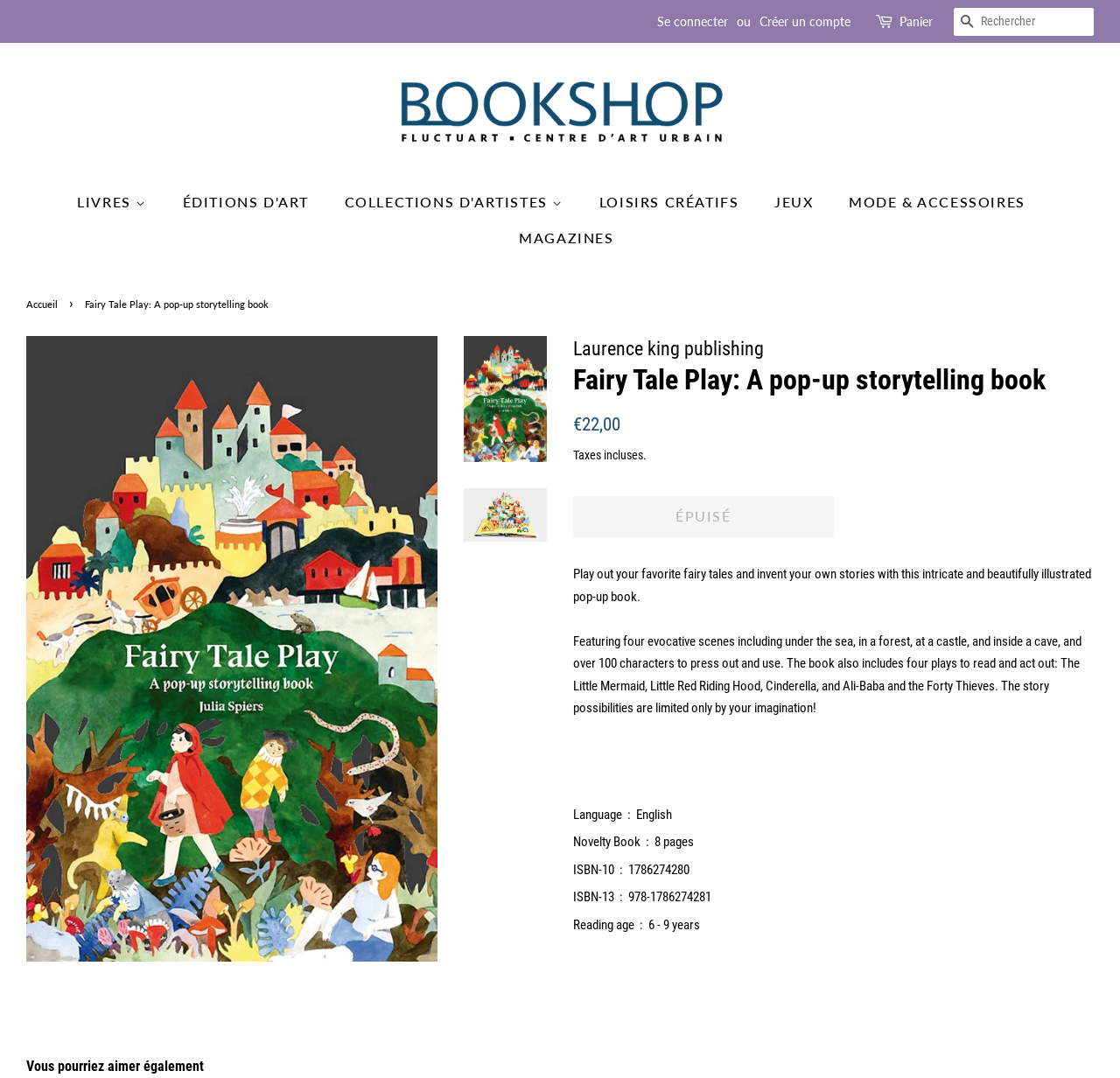How many scenes are included in the pop-up book?
Provide a well-explained and detailed answer to the question.

The number of scenes included in the pop-up book can be found in the product description section, where it is stated as 'Featuring four evocative scenes including under the sea, in a forest, at a castle, and inside a cave'.